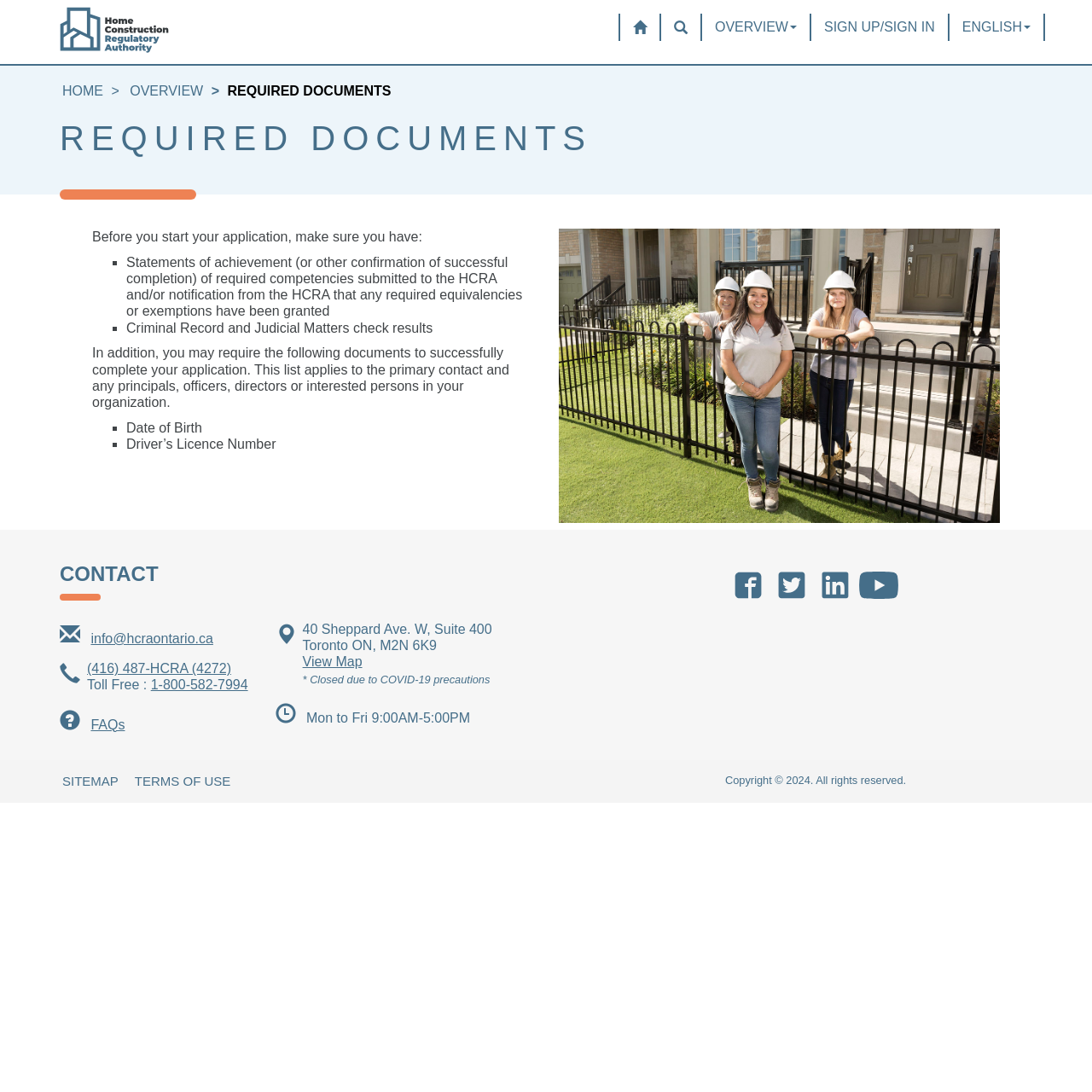What social media platforms does the HCRA organization have?
Please describe in detail the information shown in the image to answer the question.

The HCRA organization has a presence on multiple social media platforms, which are listed at the bottom of the webpage. The platforms include Facebook, Twitter, LinkedIn, and Youtube, and they are likely used by the organization to engage with users and share information.